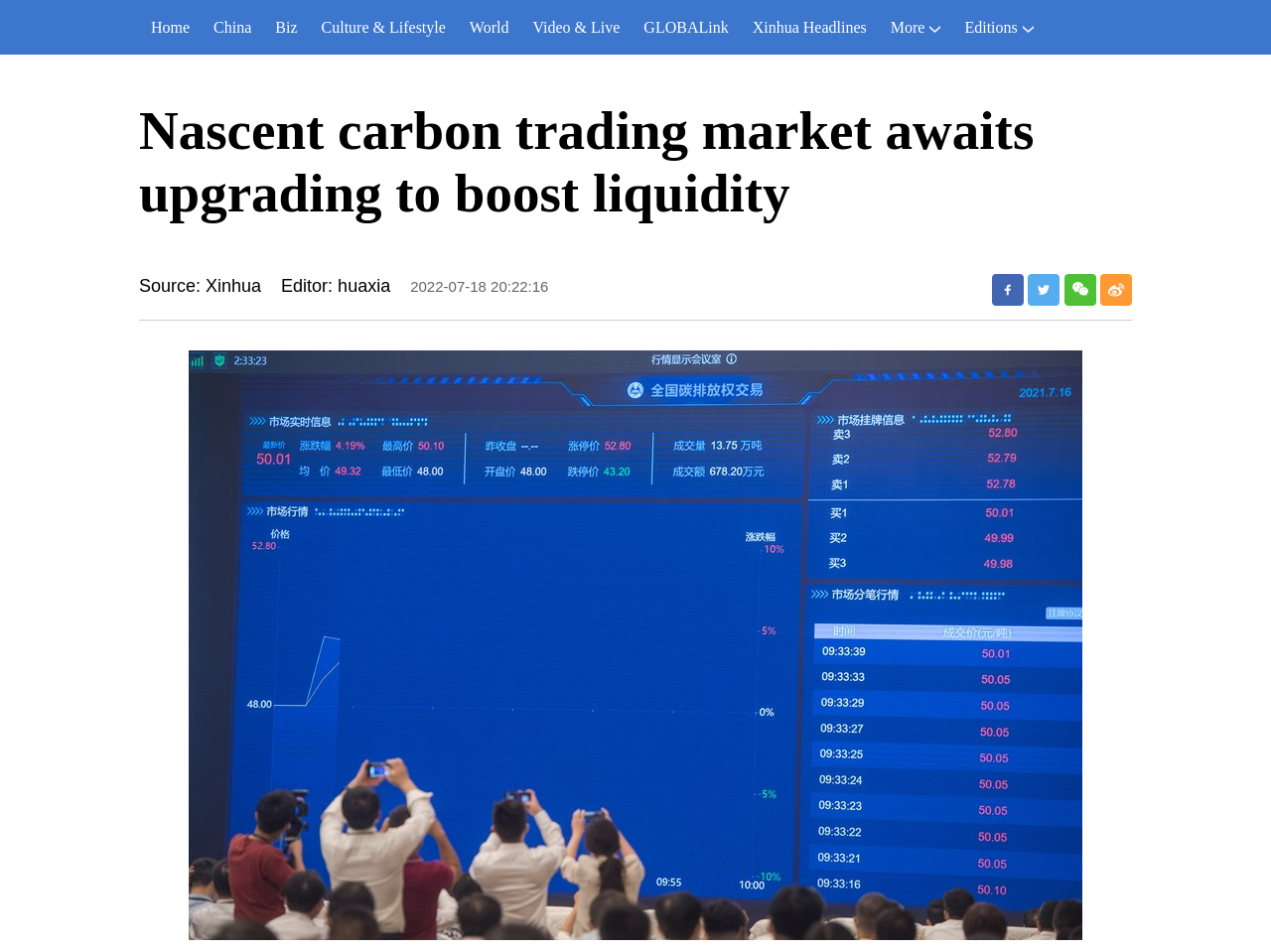Pinpoint the bounding box coordinates of the element to be clicked to execute the instruction: "Sign in to the account".

None